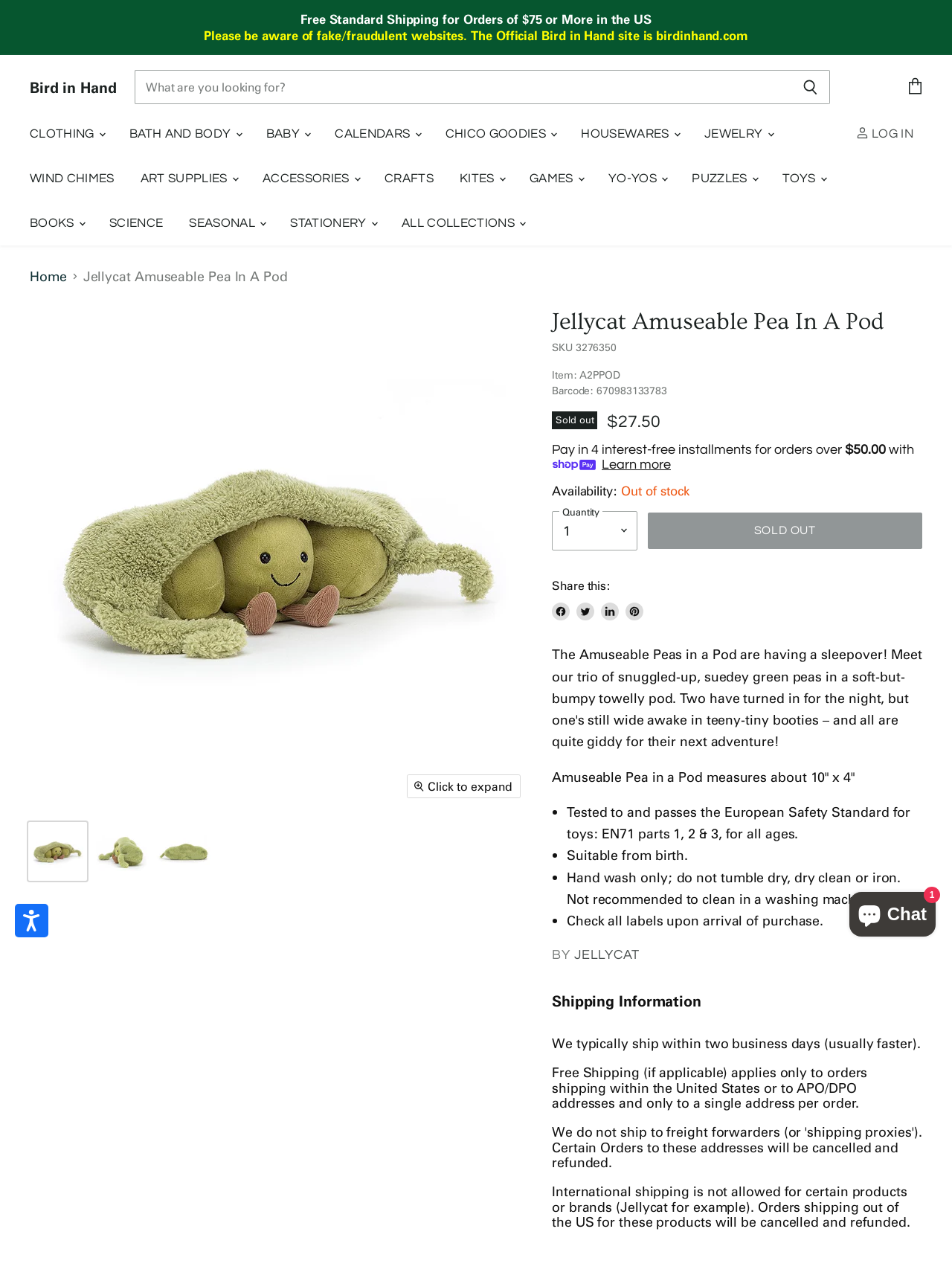Refer to the image and answer the question with as much detail as possible: What is the availability of the Jellycat Amuseable Pea In A Pod?

I found the availability by looking at the product information section, where it says 'Availability: Out of stock'.